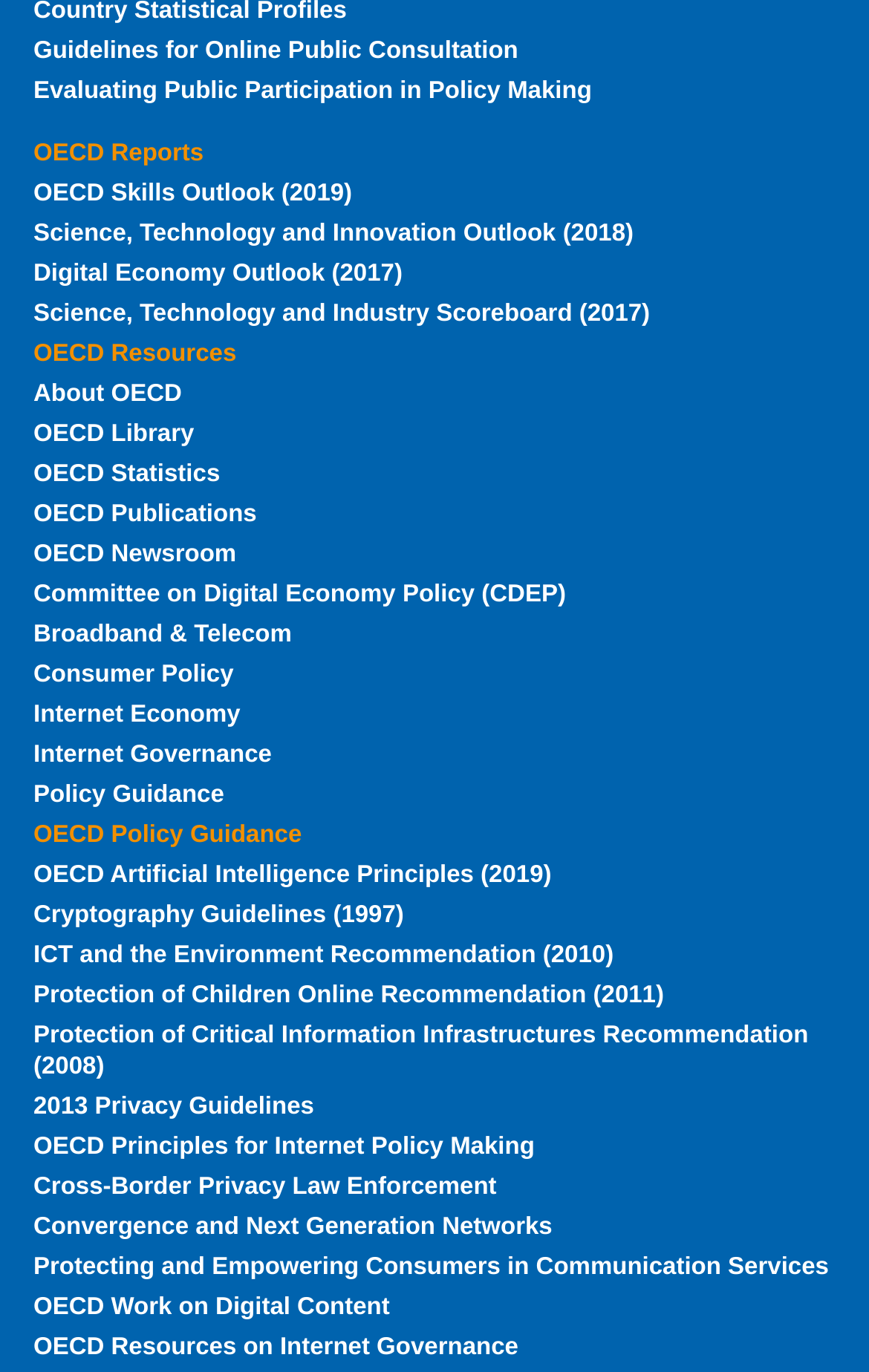Determine the bounding box coordinates of the UI element that matches the following description: "Guidelines for Online Public Consultation". The coordinates should be four float numbers between 0 and 1 in the format [left, top, right, bottom].

[0.038, 0.027, 0.596, 0.046]